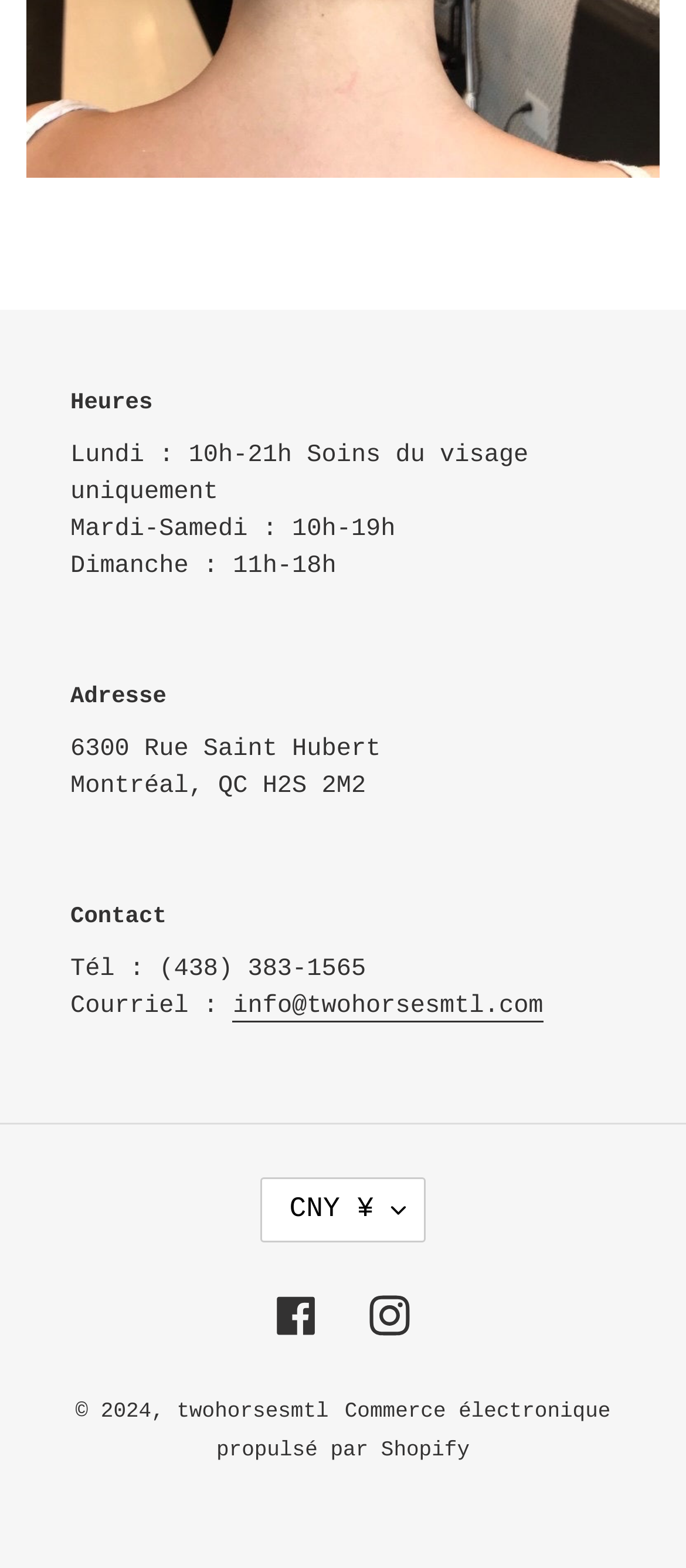What is the email address of the business?
Look at the screenshot and respond with one word or a short phrase.

info@twohorsesmtl.com